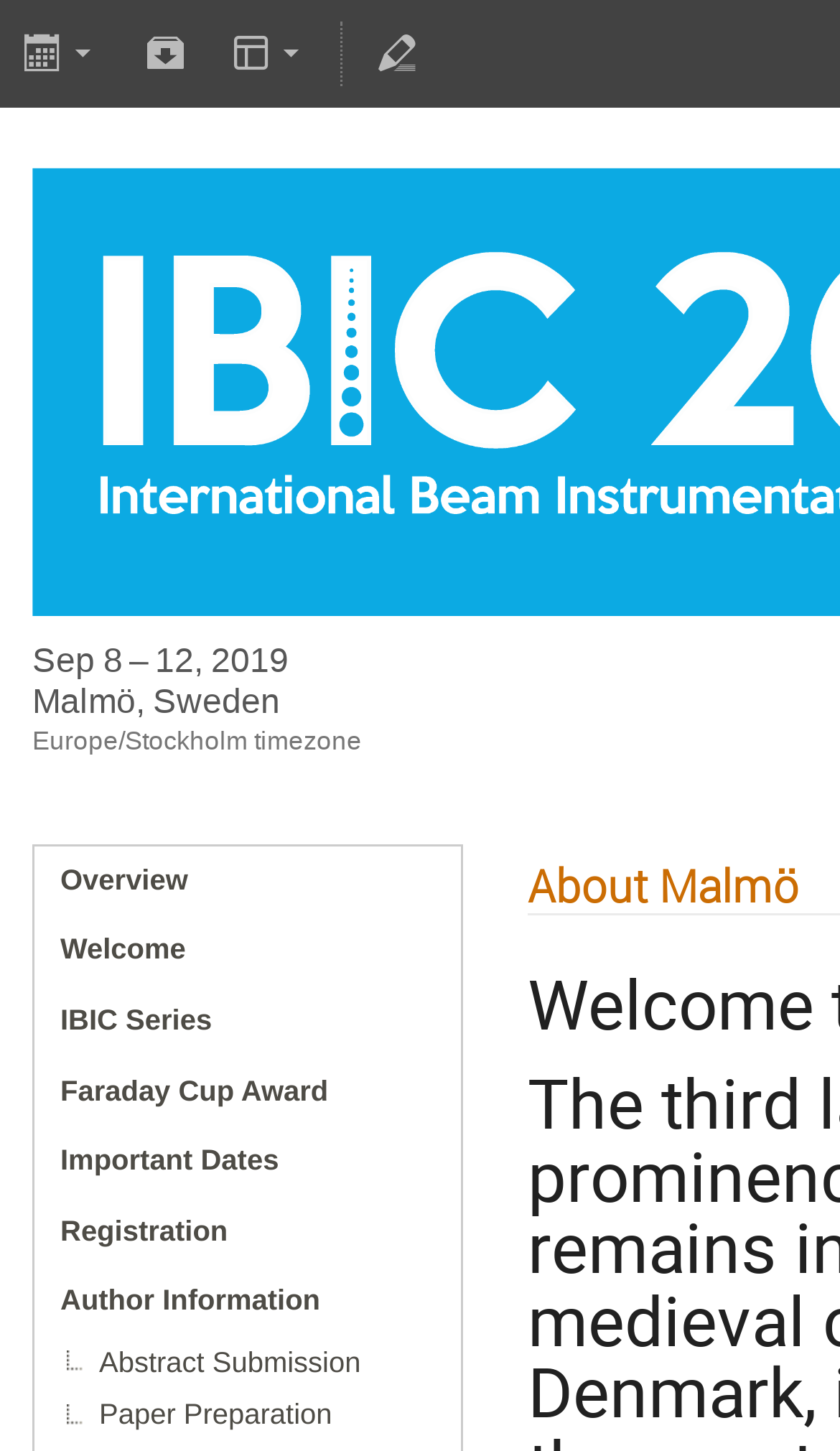What is the timezone of the conference?
Give a comprehensive and detailed explanation for the question.

I found the timezone of the conference by looking at the static text element that says 'Europe/Stockholm timezone' which is located below the location of the conference.